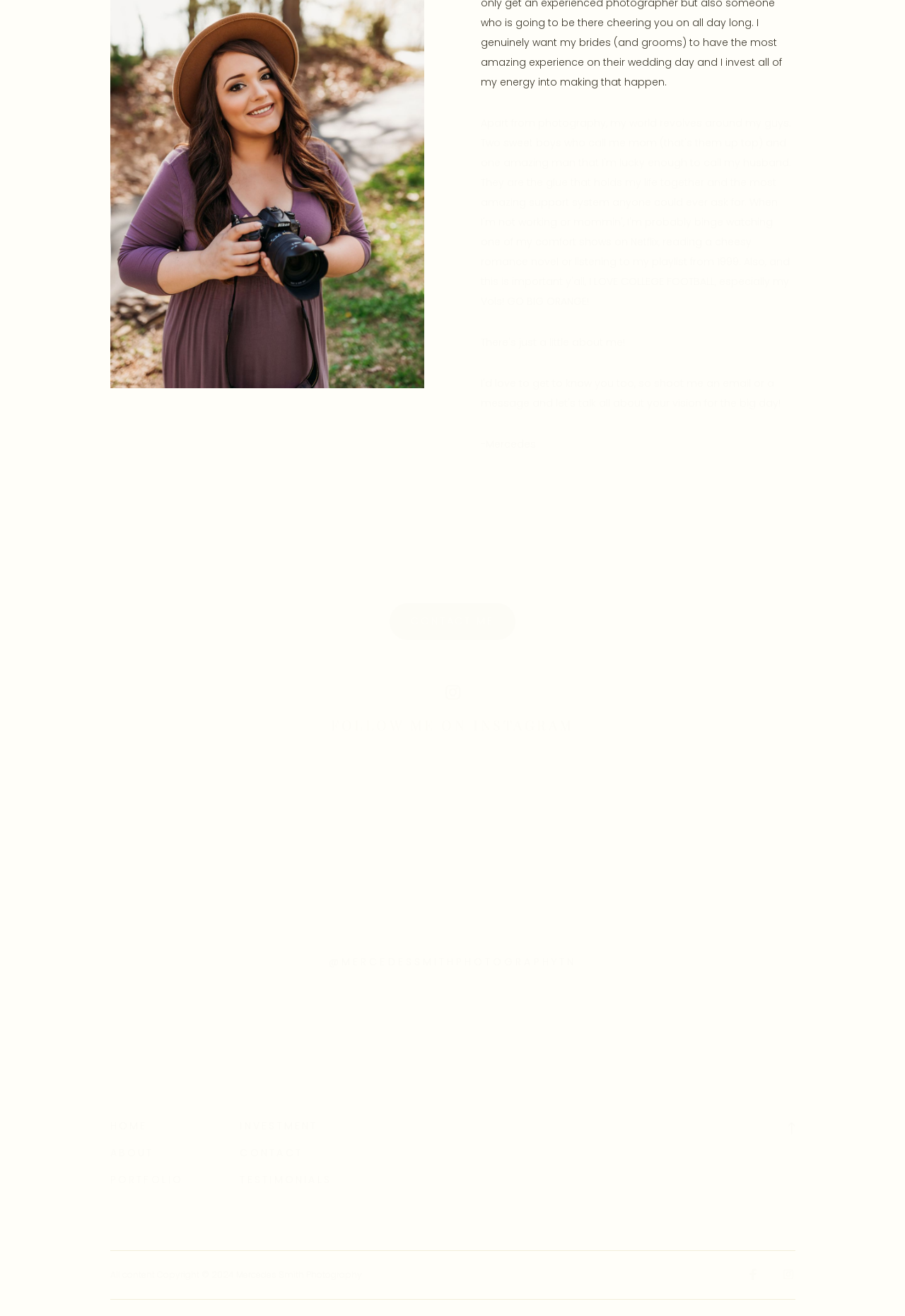Please locate the bounding box coordinates of the element's region that needs to be clicked to follow the instruction: "check testimonials". The bounding box coordinates should be provided as four float numbers between 0 and 1, i.e., [left, top, right, bottom].

[0.265, 0.886, 0.367, 0.907]